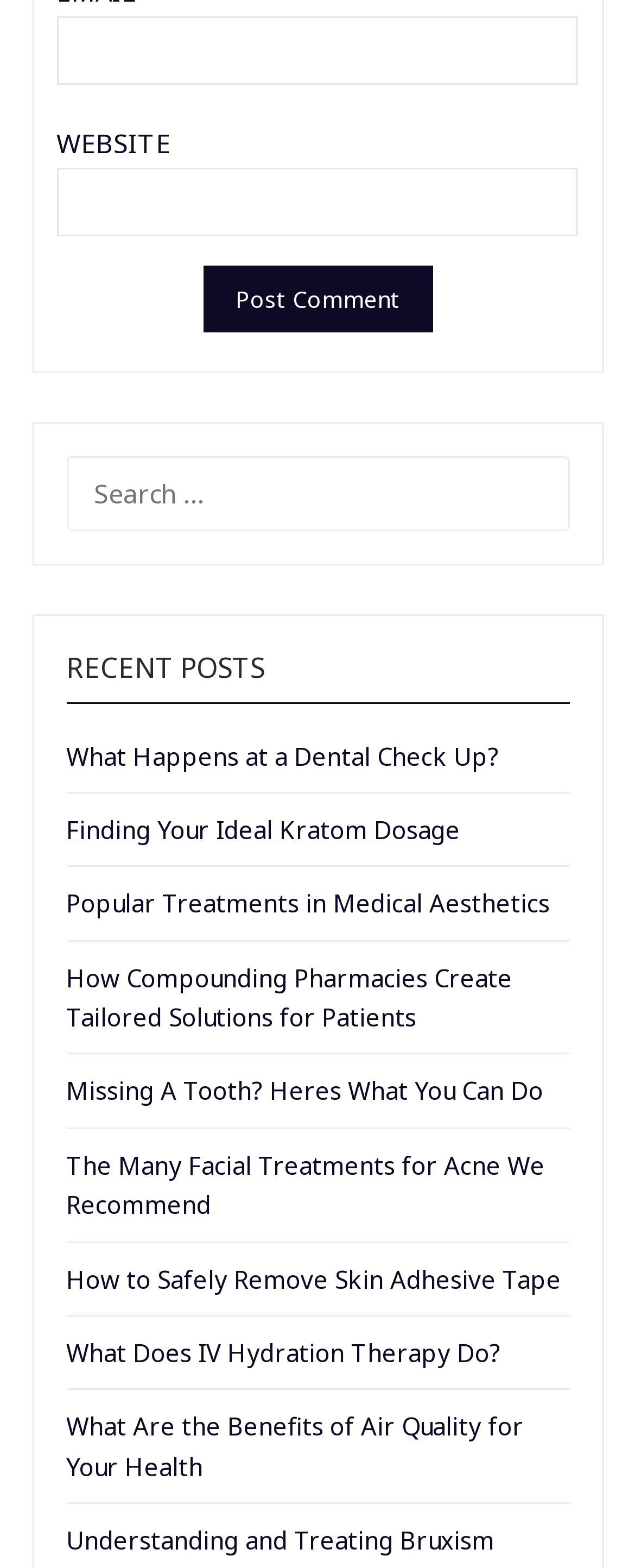What is the topic of the first link under 'RECENT POSTS'?
Please utilize the information in the image to give a detailed response to the question.

The first link under 'RECENT POSTS' is titled 'What Happens at a Dental Check Up?', indicating that the article is about the process or procedures involved in a dental check-up.